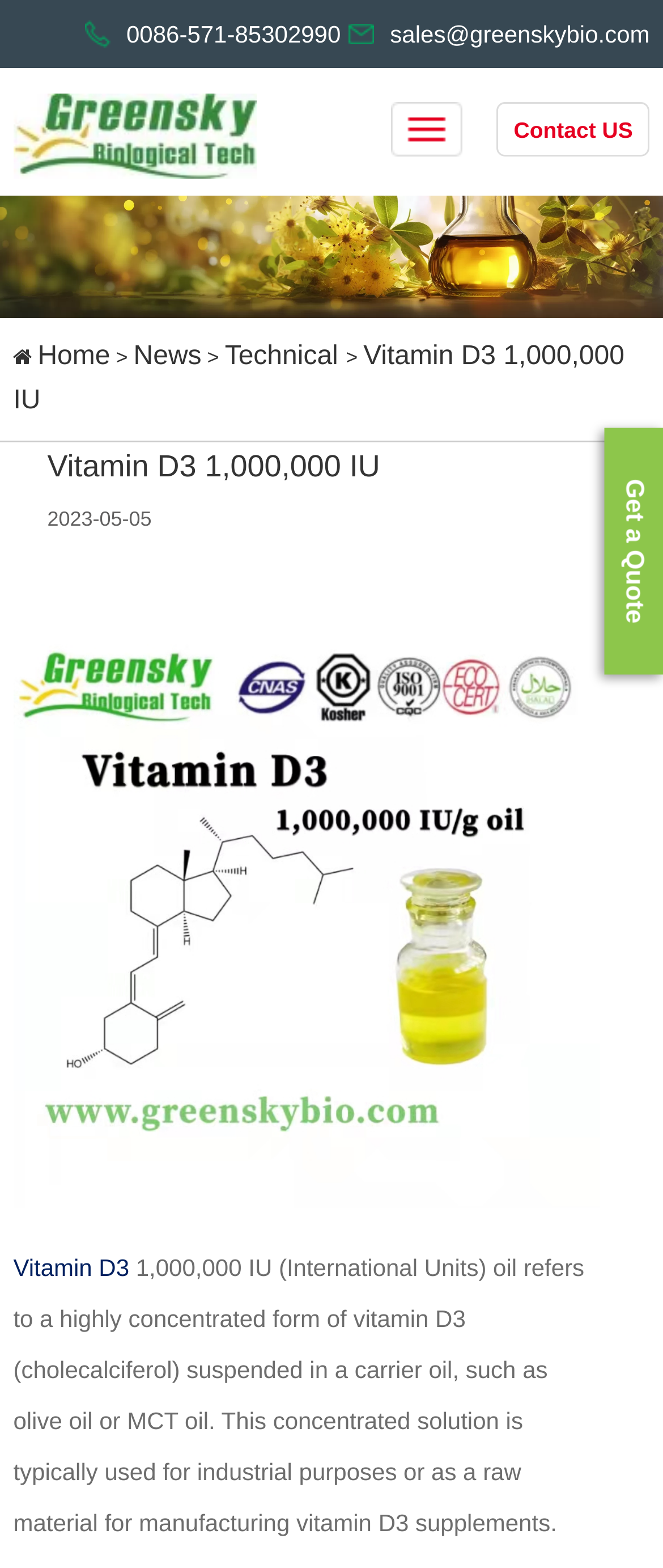Answer briefly with one word or phrase:
What is the email address of the sales department?

sales@greenskybio.com